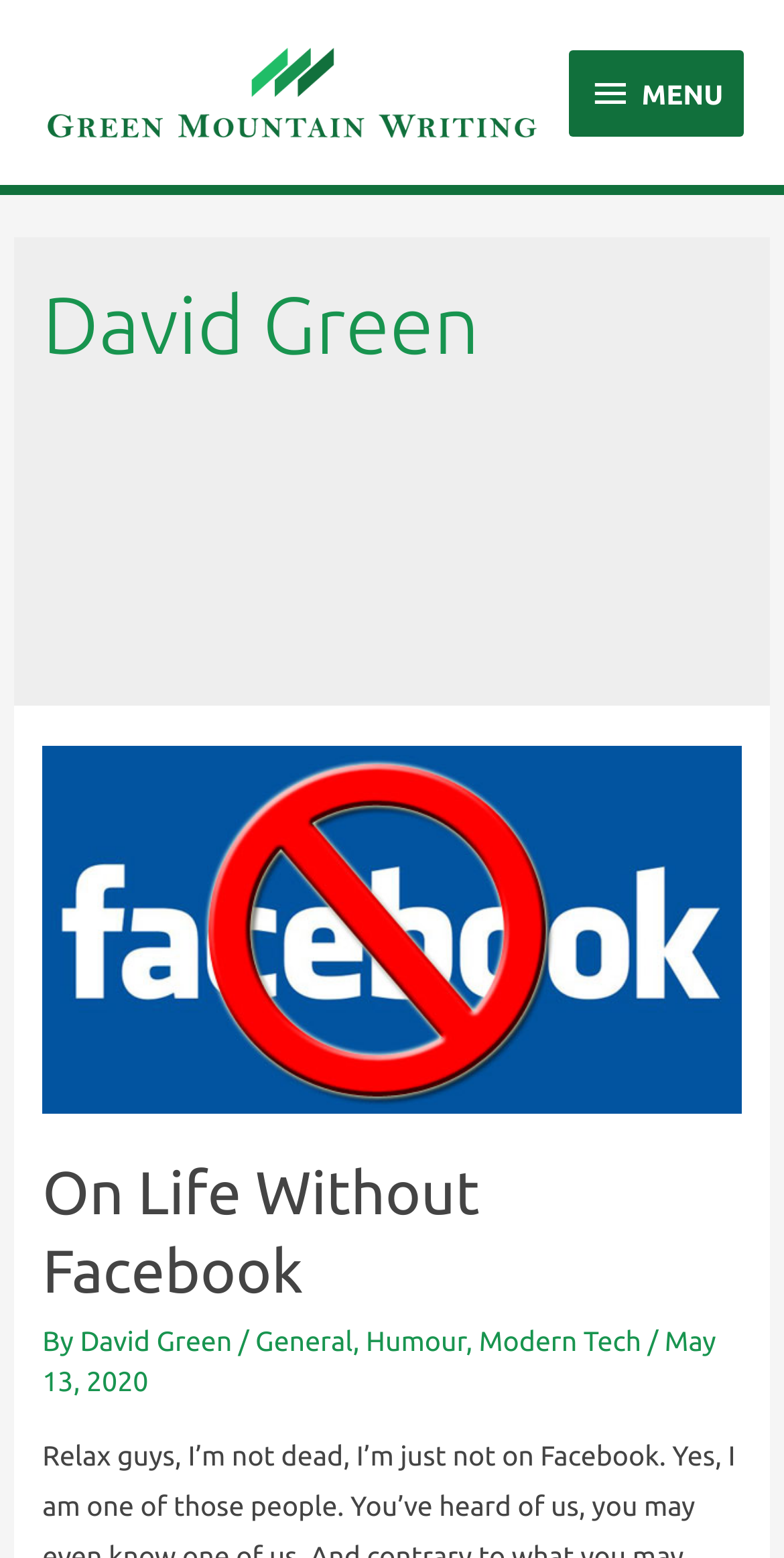Locate the bounding box of the UI element described in the following text: "Humour".

[0.467, 0.851, 0.594, 0.871]